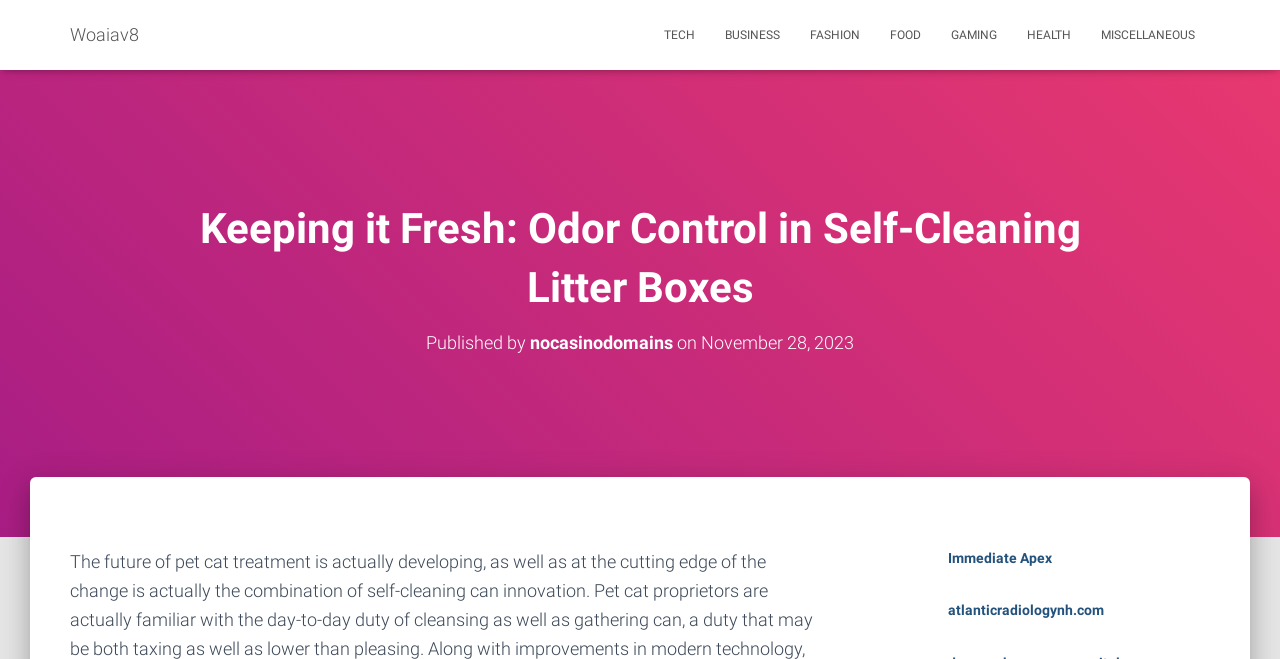Identify the bounding box coordinates for the UI element mentioned here: "Gaming". Provide the coordinates as four float values between 0 and 1, i.e., [left, top, right, bottom].

[0.731, 0.015, 0.791, 0.091]